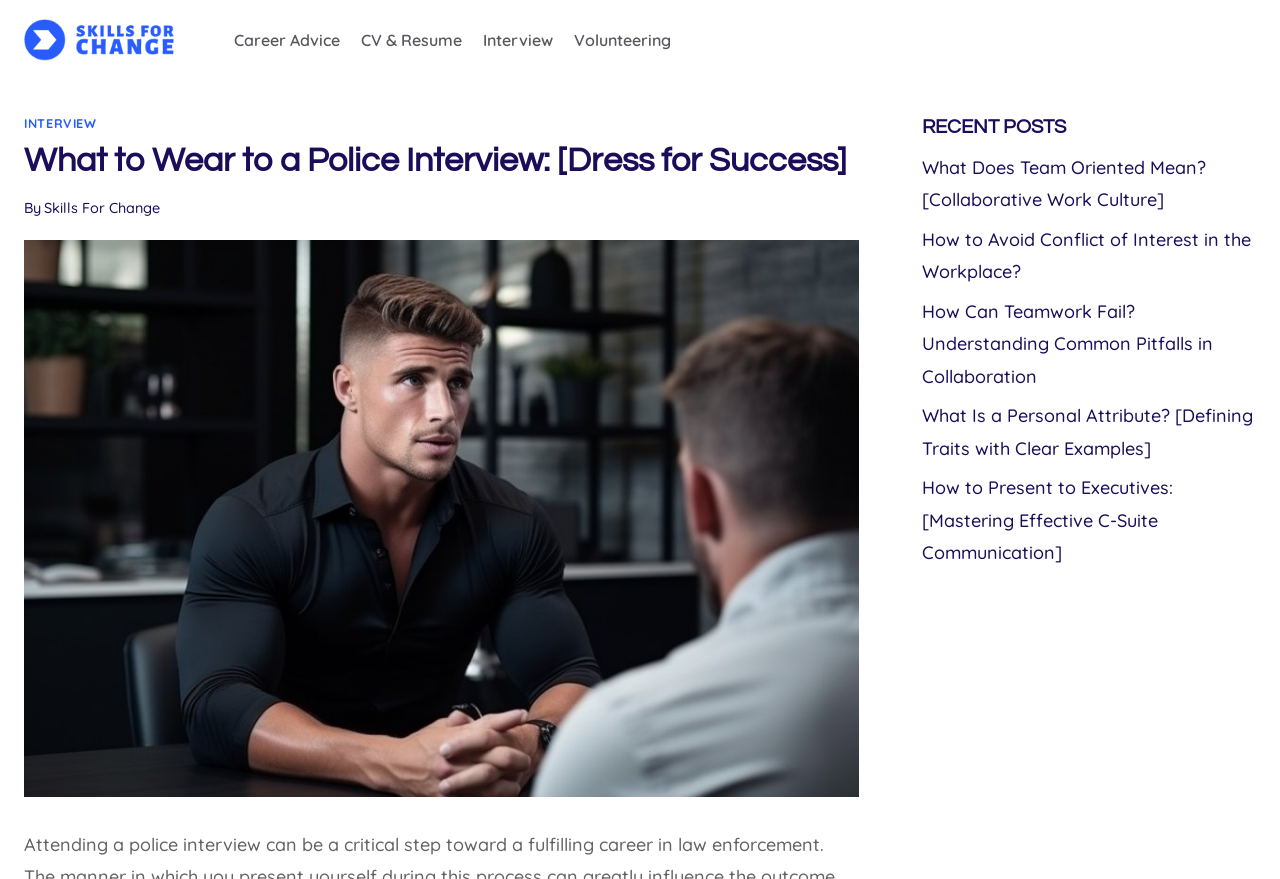Bounding box coordinates must be specified in the format (top-left x, top-left y, bottom-right x, bottom-right y). All values should be floating point numbers between 0 and 1. What are the bounding box coordinates of the UI element described as: Interview

[0.369, 0.025, 0.44, 0.066]